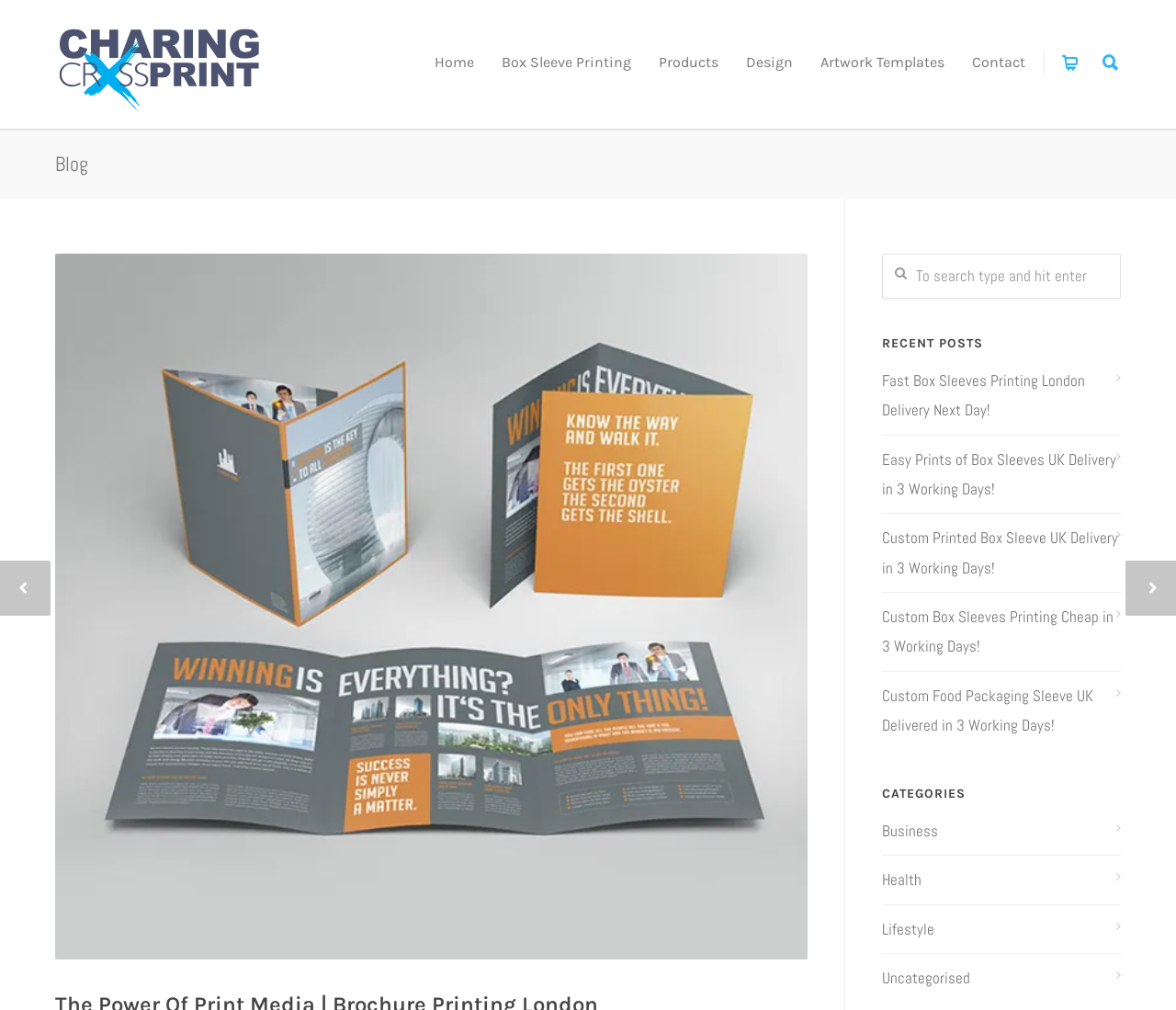What is the purpose of the textbox?
Provide a one-word or short-phrase answer based on the image.

To search